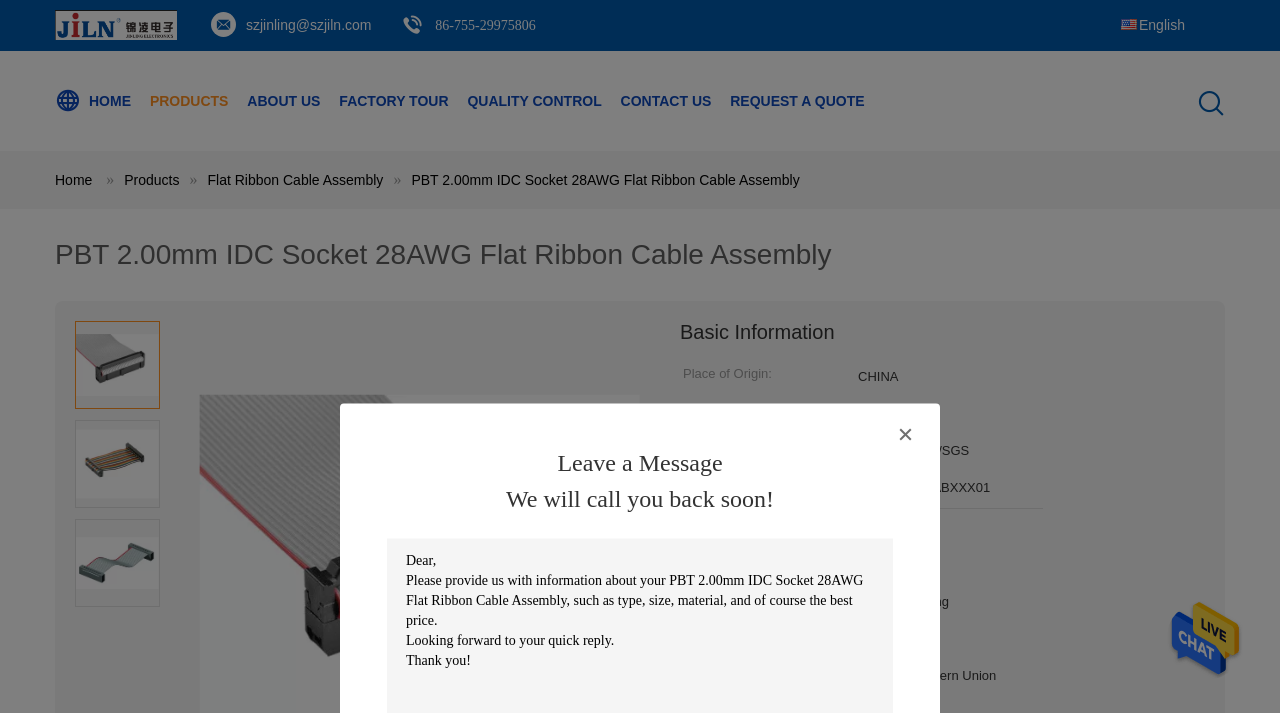Determine the bounding box coordinates of the clickable region to carry out the instruction: "Switch to English language".

[0.873, 0.0, 0.926, 0.048]